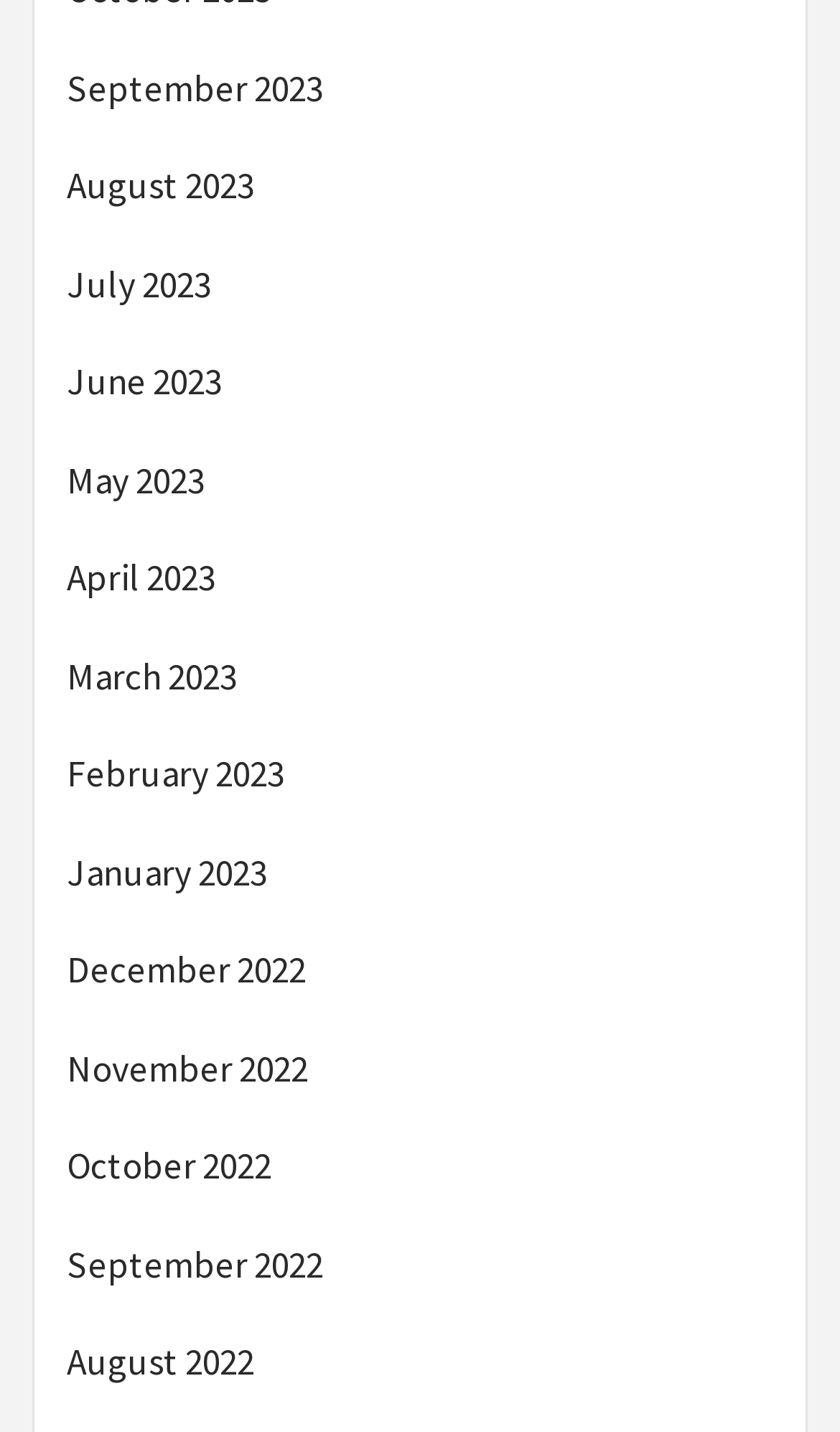Answer the following query with a single word or phrase:
Are the months listed in chronological order?

No